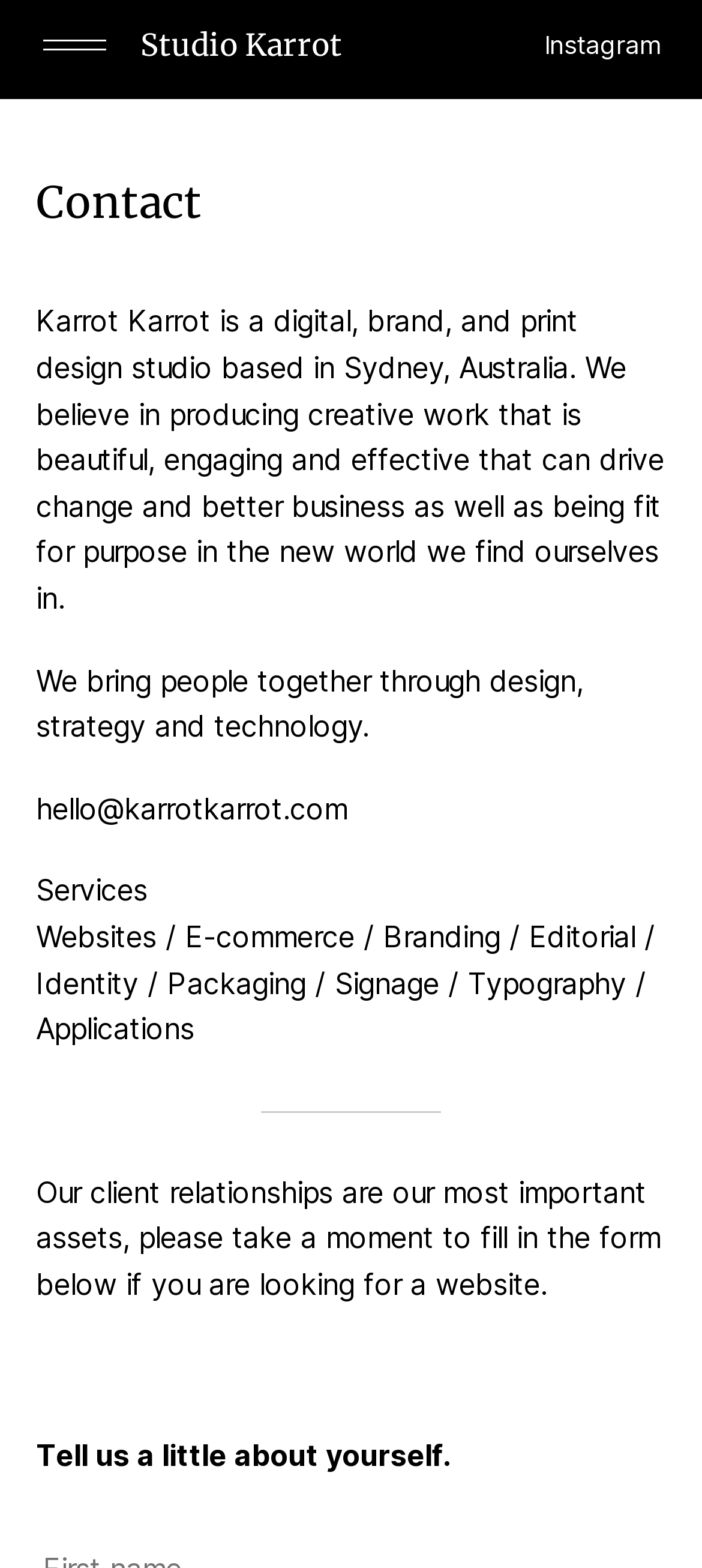Answer the question below with a single word or a brief phrase: 
What is the email address of the design studio?

hello@karrotkarrot.com